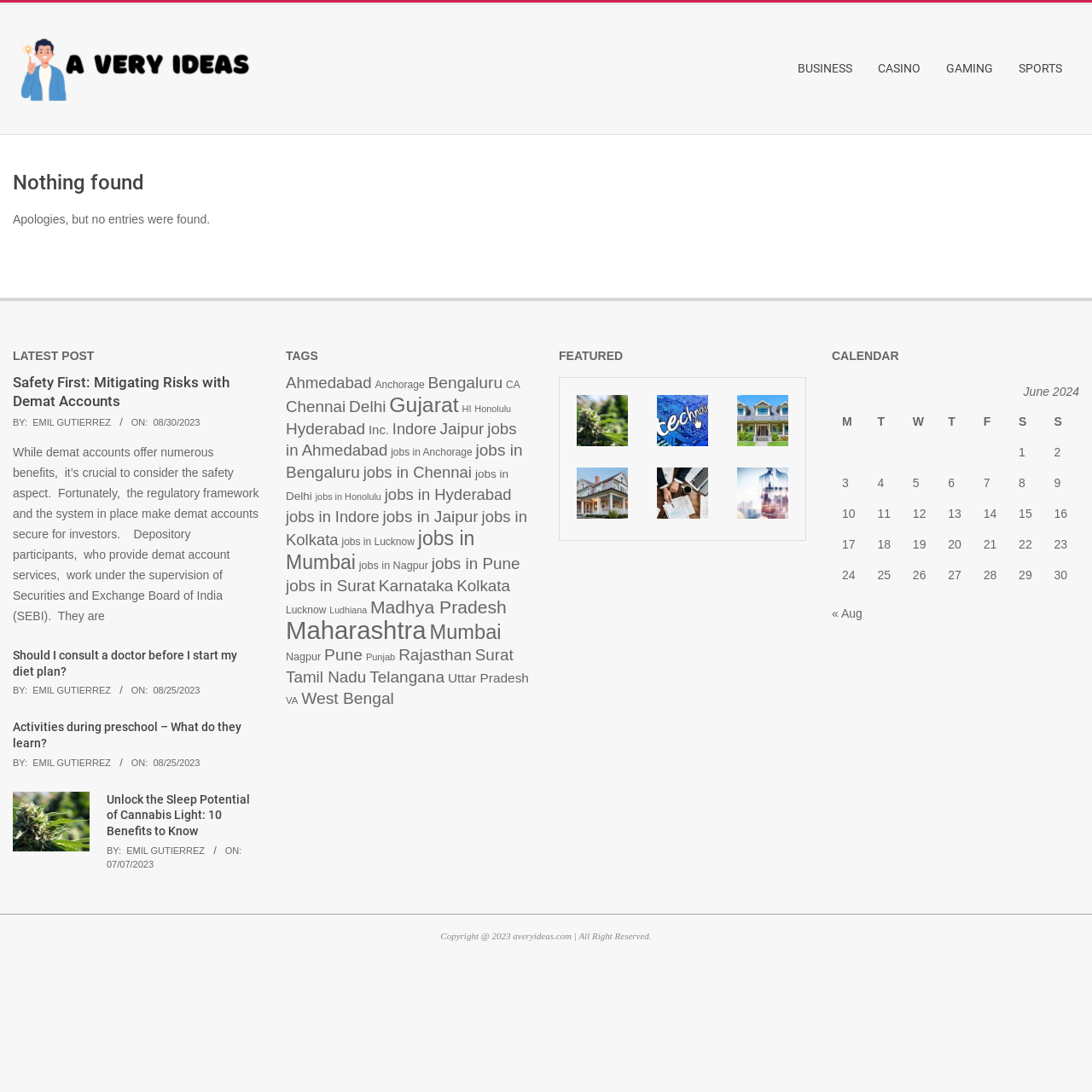Locate the bounding box coordinates of the clickable area needed to fulfill the instruction: "Click on the link 'Should I consult a doctor before I start my diet plan?'".

[0.012, 0.594, 0.217, 0.621]